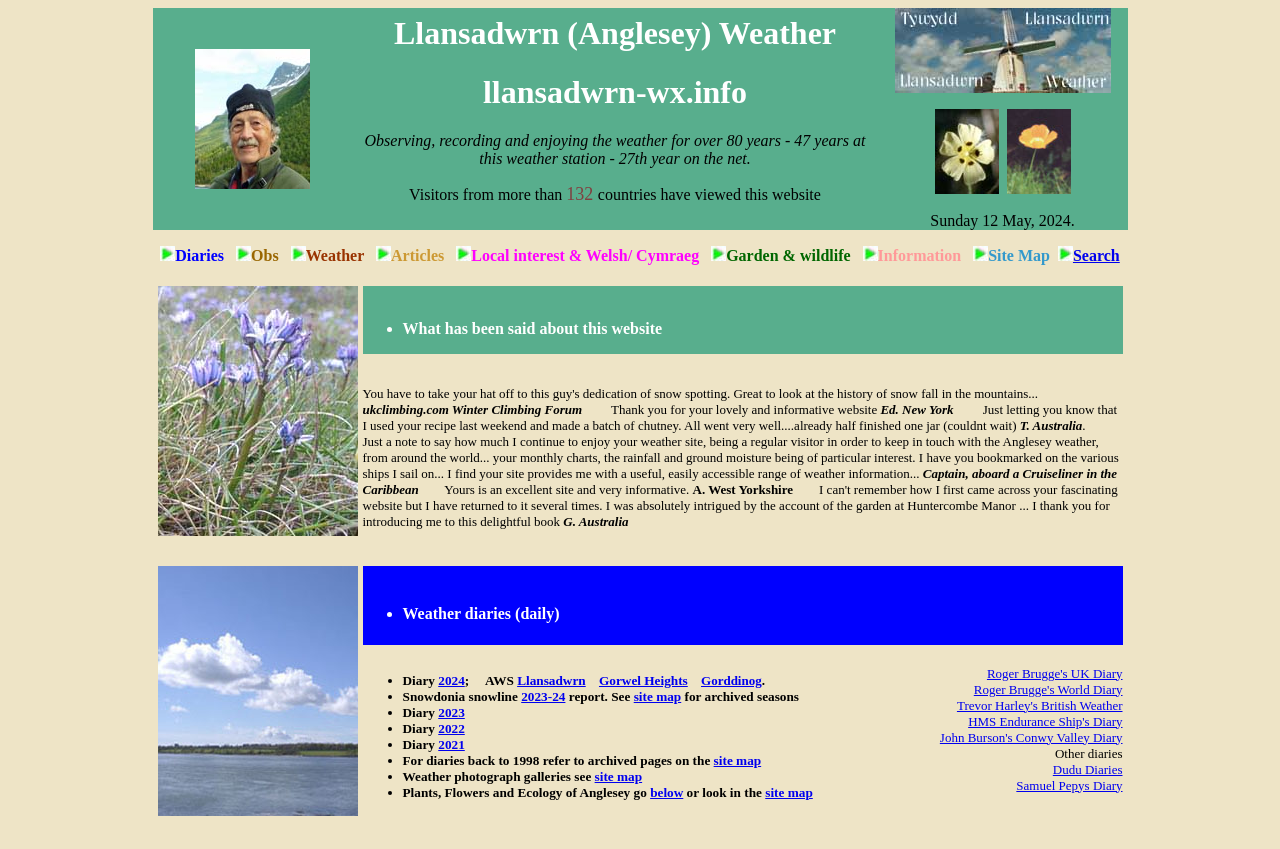Using the given description, provide the bounding box coordinates formatted as (top-left x, top-left y, bottom-right x, bottom-right y), with all values being floating point numbers between 0 and 1. Description: Roger Brugge's World Diary

[0.761, 0.803, 0.877, 0.82]